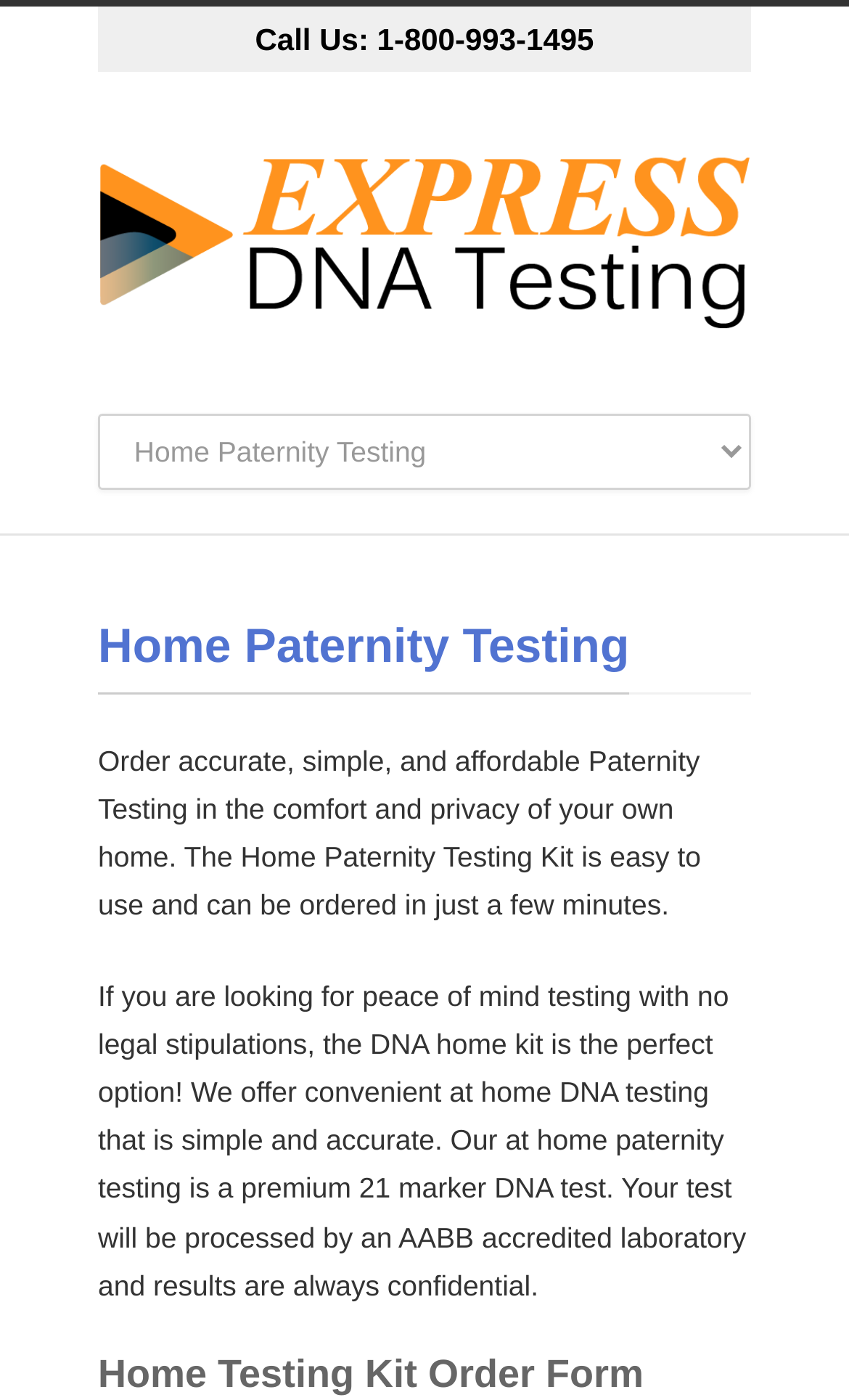Generate the text of the webpage's primary heading.

Home Paternity Testing